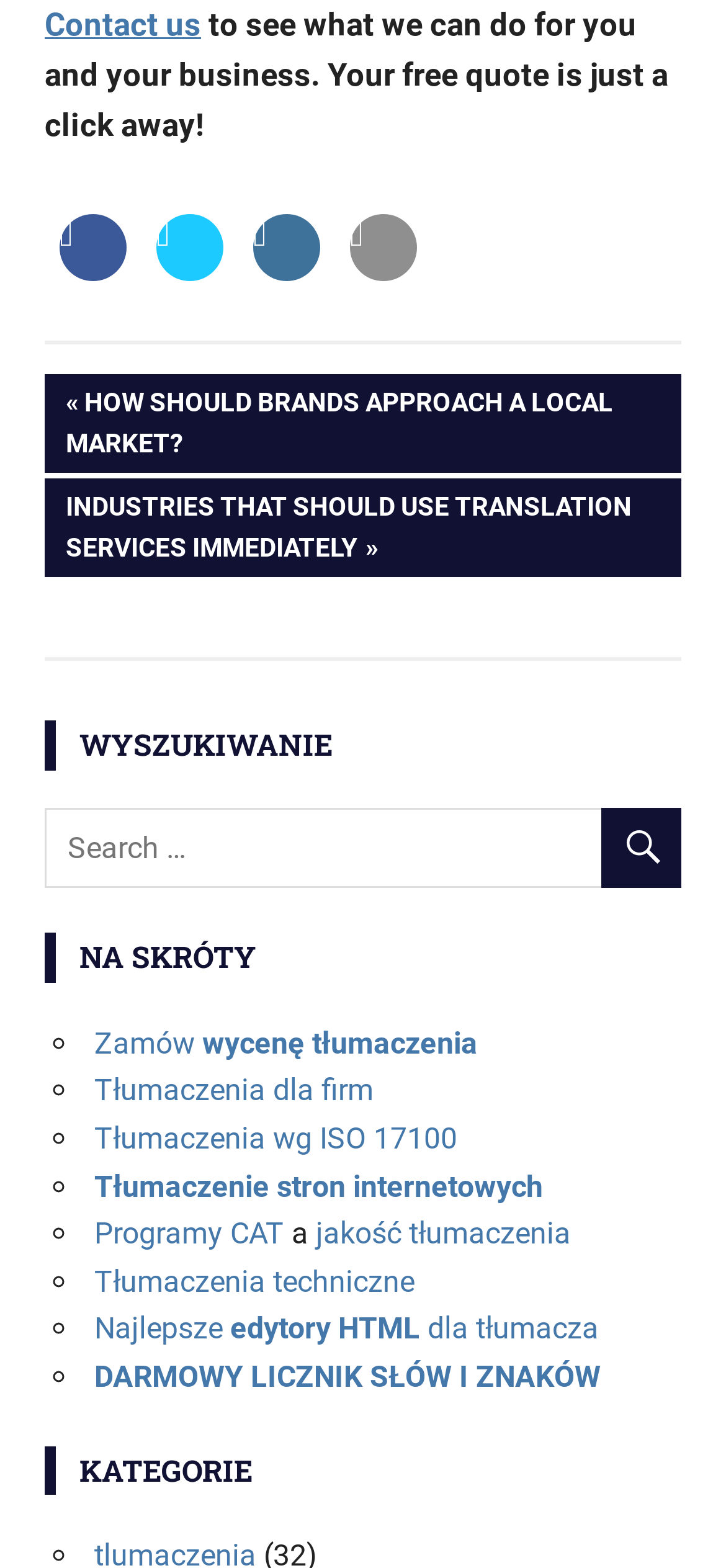Identify the bounding box coordinates of the region I need to click to complete this instruction: "View previous post".

[0.062, 0.238, 0.938, 0.301]